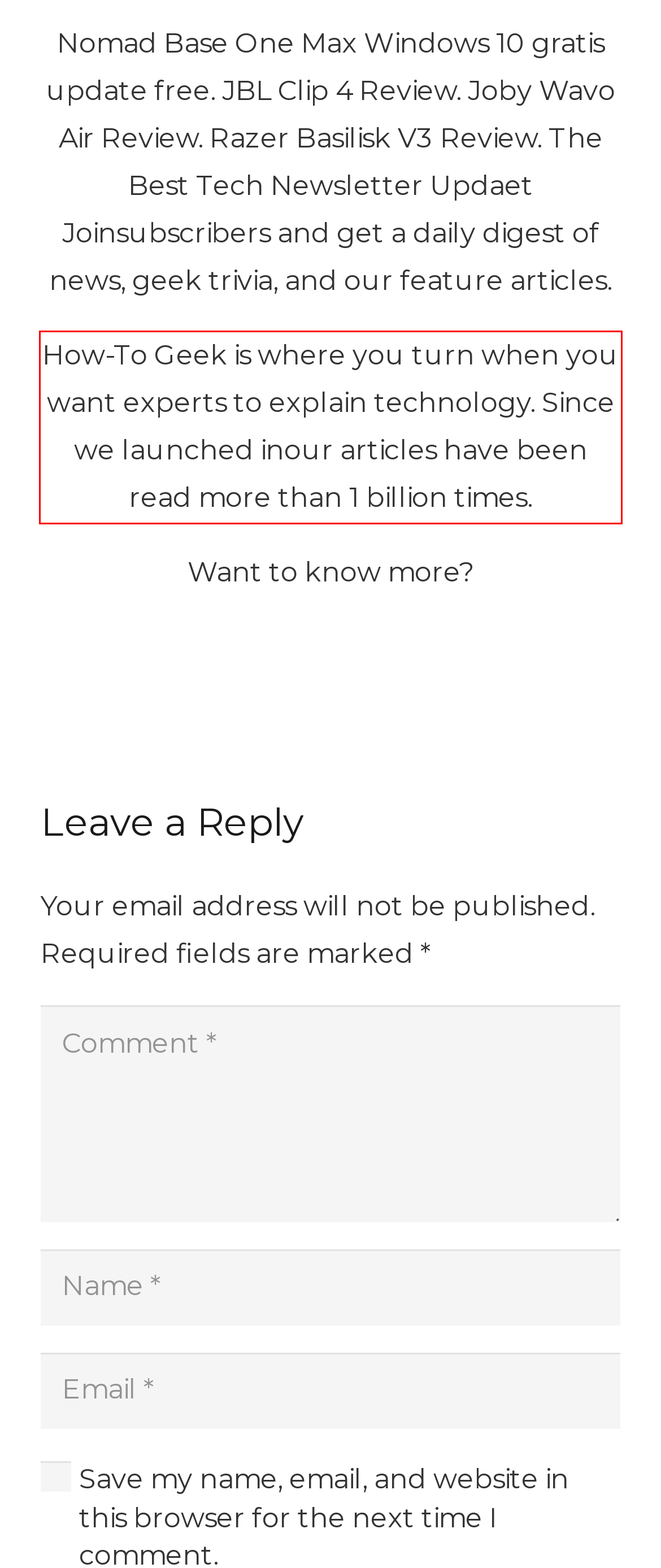Please identify and extract the text content from the UI element encased in a red bounding box on the provided webpage screenshot.

How-To Geek is where you turn when you want experts to explain technology. Since we launched inour articles have been read more than 1 billion times.